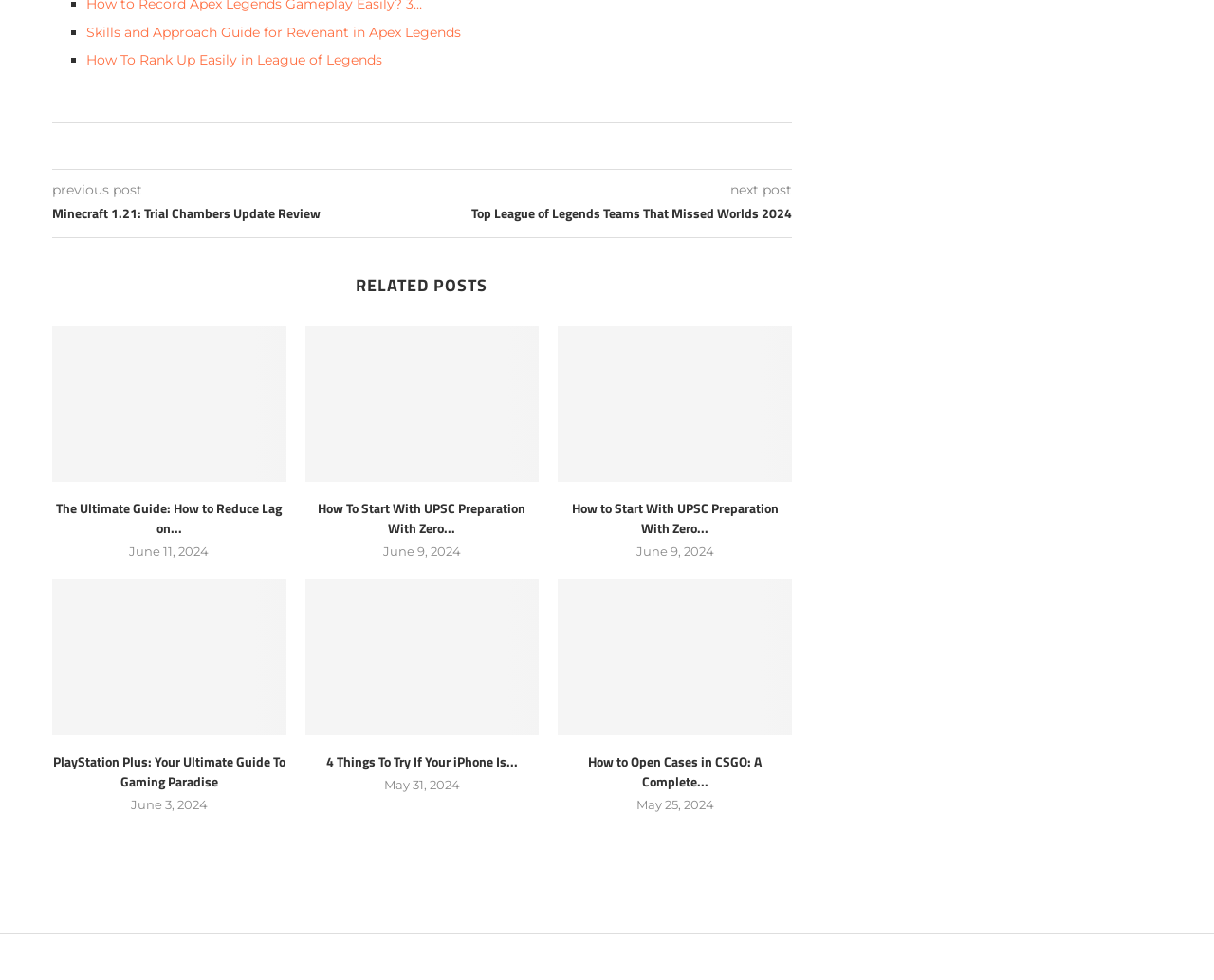Could you highlight the region that needs to be clicked to execute the instruction: "Go to the 'next post'"?

[0.602, 0.185, 0.652, 0.203]